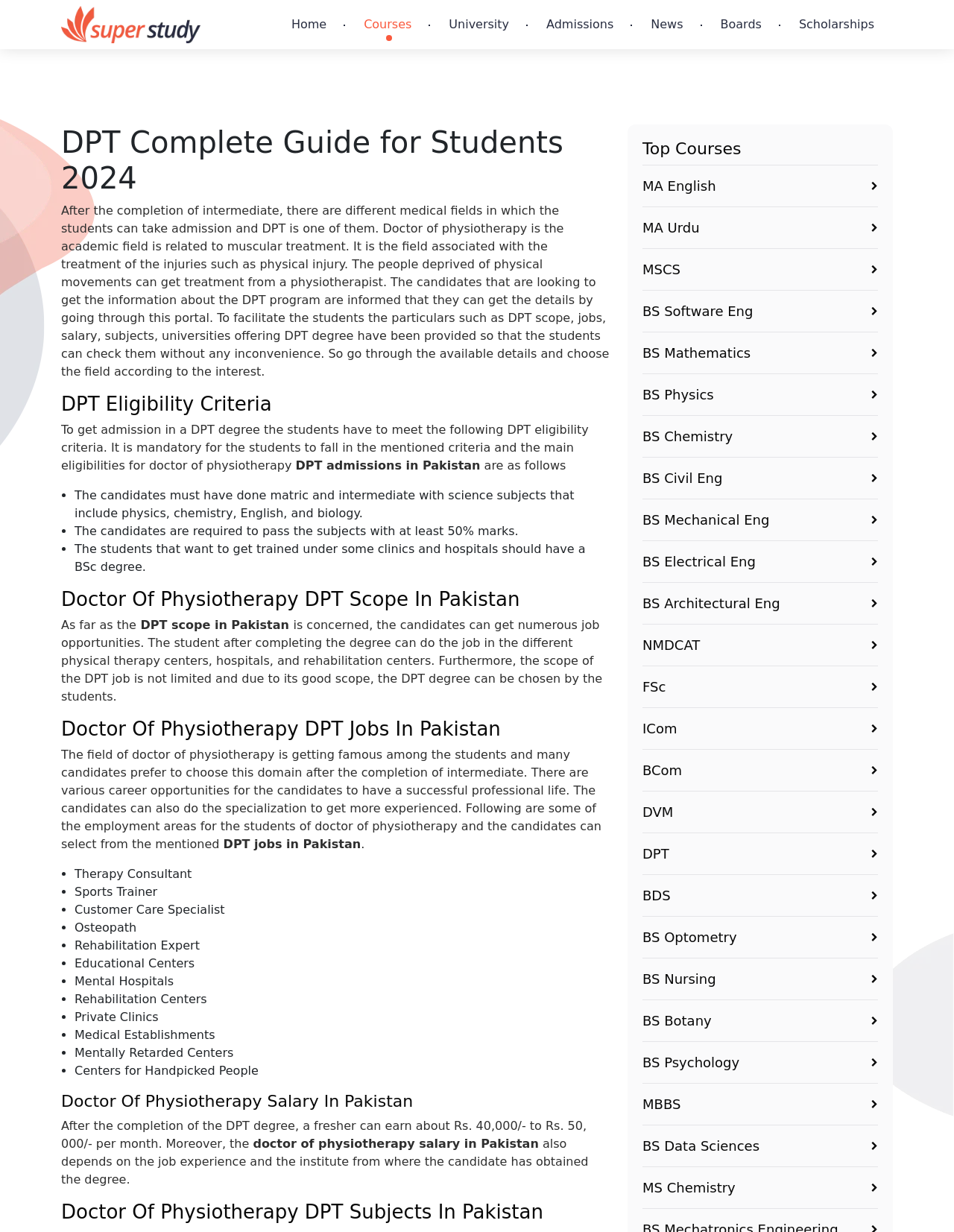What is the DPT degree related to?
Please respond to the question thoroughly and include all relevant details.

According to the webpage, the DPT degree is related to muscular treatment, which is the field associated with the treatment of injuries such as physical injury.